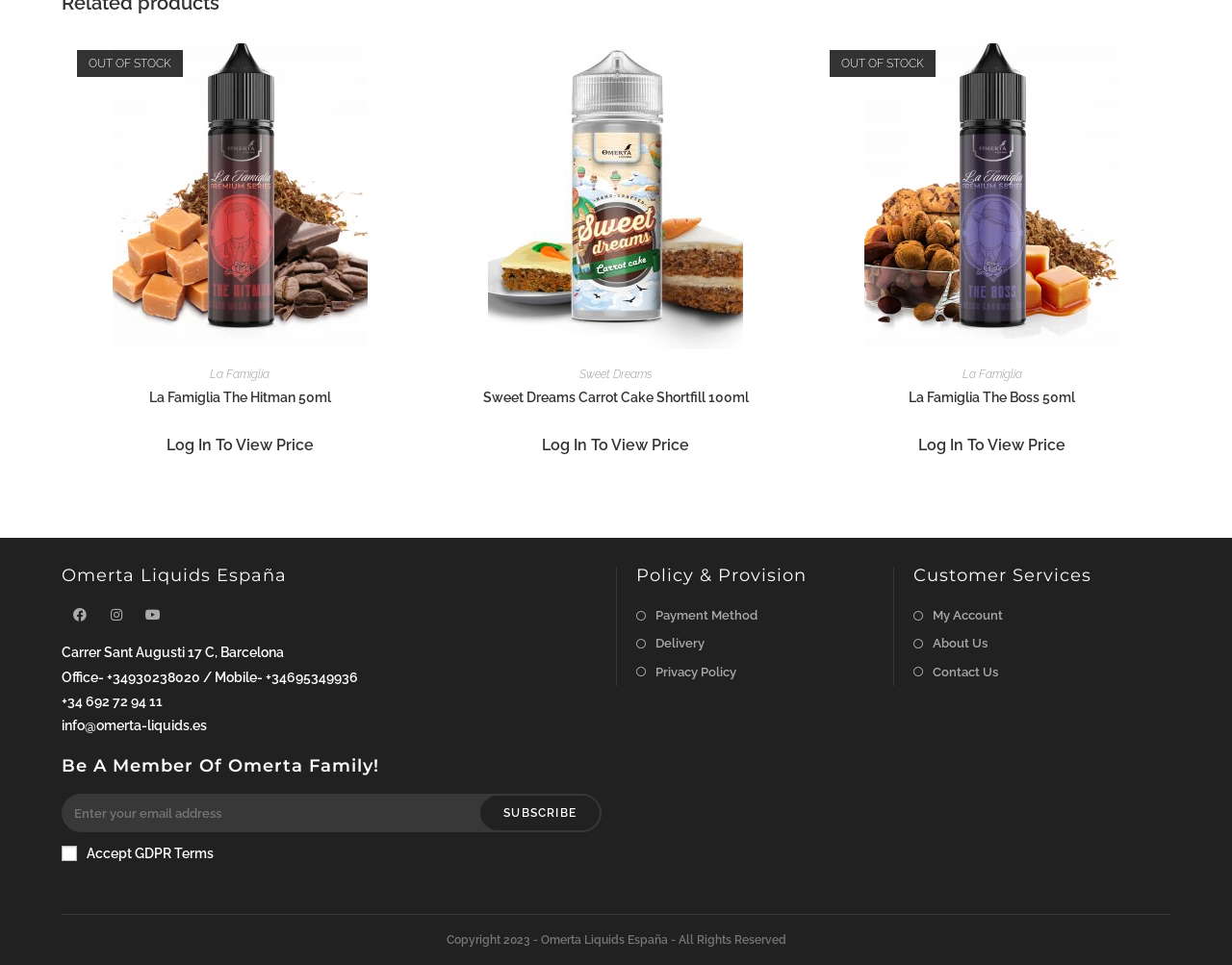Locate the bounding box coordinates of the item that should be clicked to fulfill the instruction: "Contact Omerta Liquids España".

[0.741, 0.684, 0.81, 0.708]